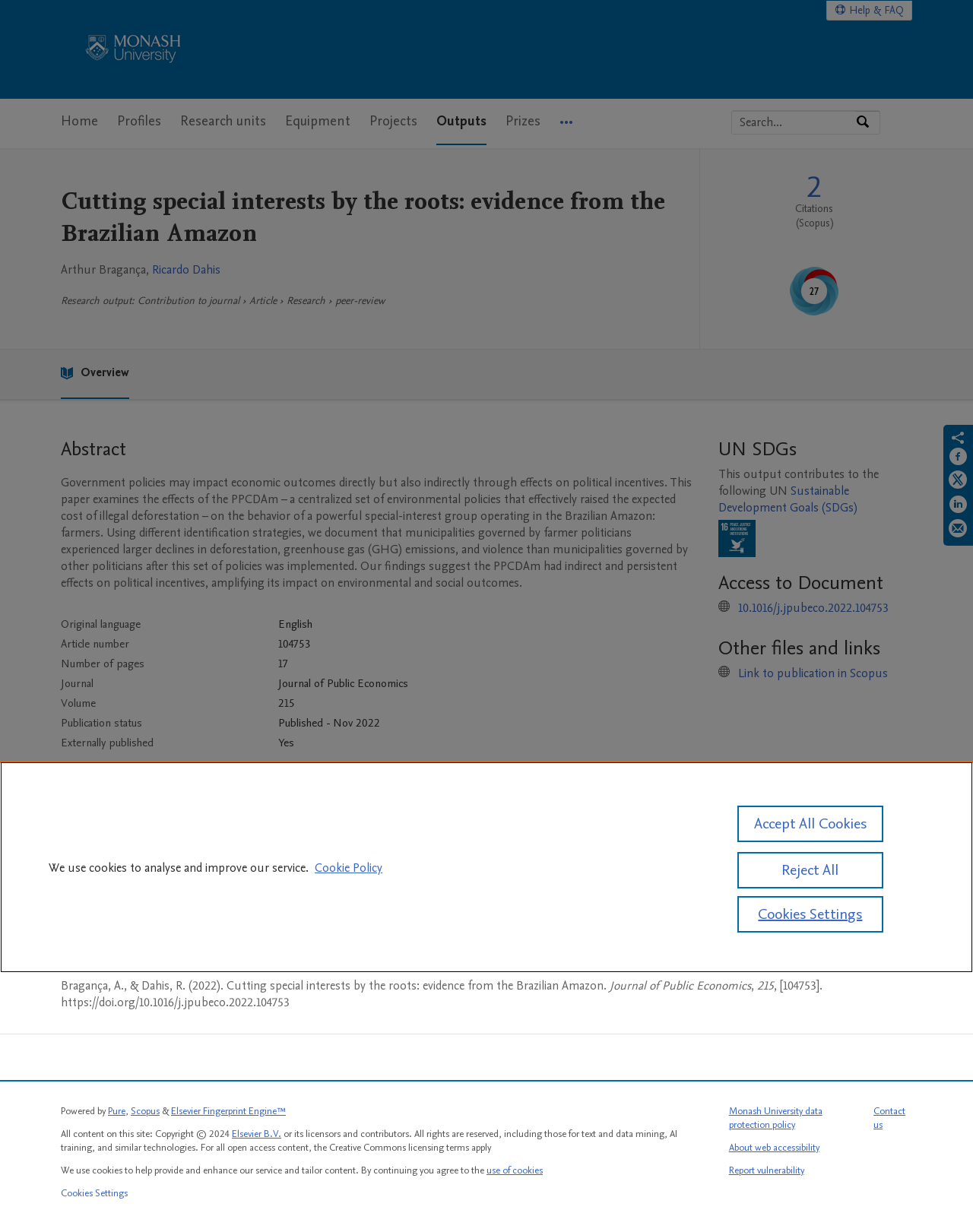What is the UN SDG related to this output?
Please answer the question with a detailed and comprehensive explanation.

The UN SDG related to this output is SDG 16 - Peace, Justice and Strong Institutions, which is mentioned in the section 'UN SDGs'.